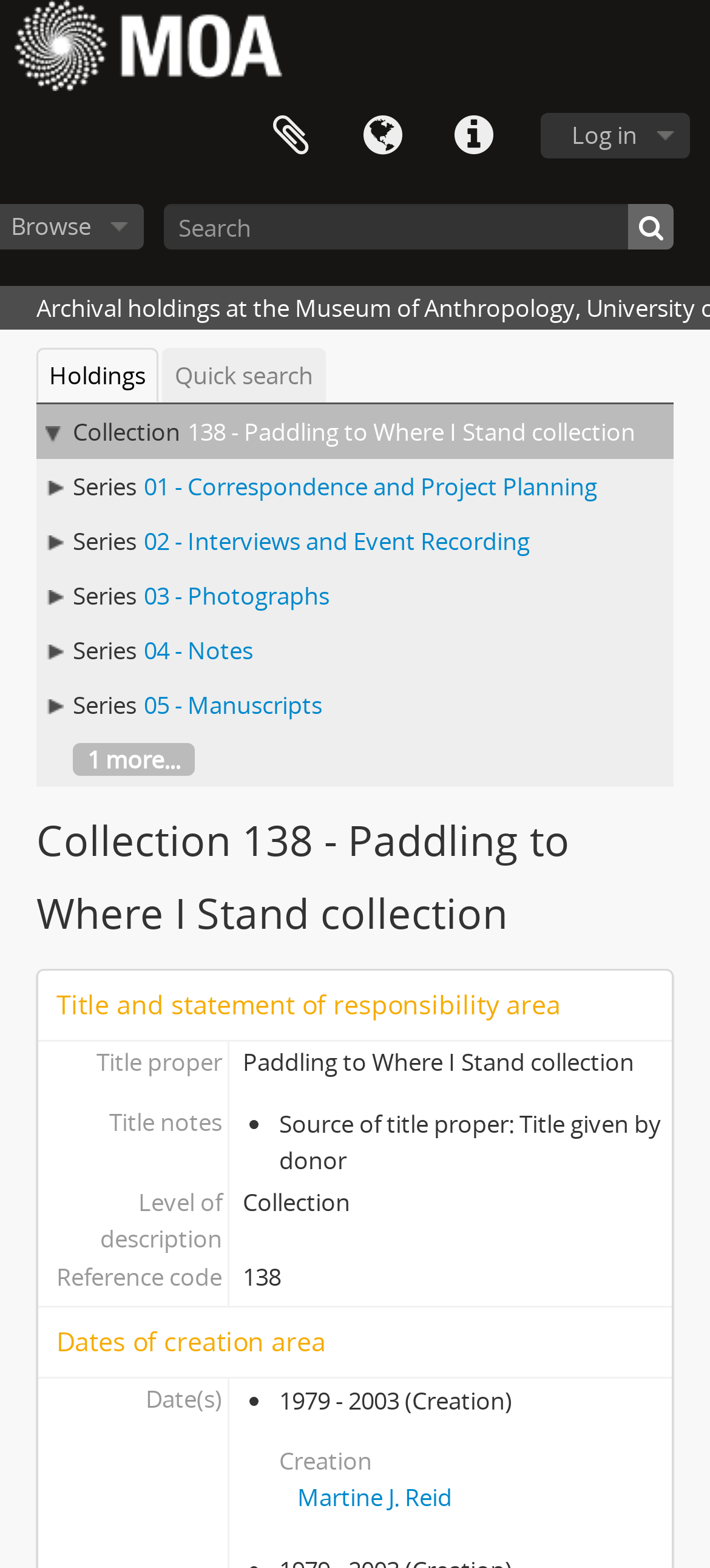Please identify the bounding box coordinates of the element's region that I should click in order to complete the following instruction: "View the details of the creator Martine J. Reid". The bounding box coordinates consist of four float numbers between 0 and 1, i.e., [left, top, right, bottom].

[0.419, 0.944, 0.637, 0.965]